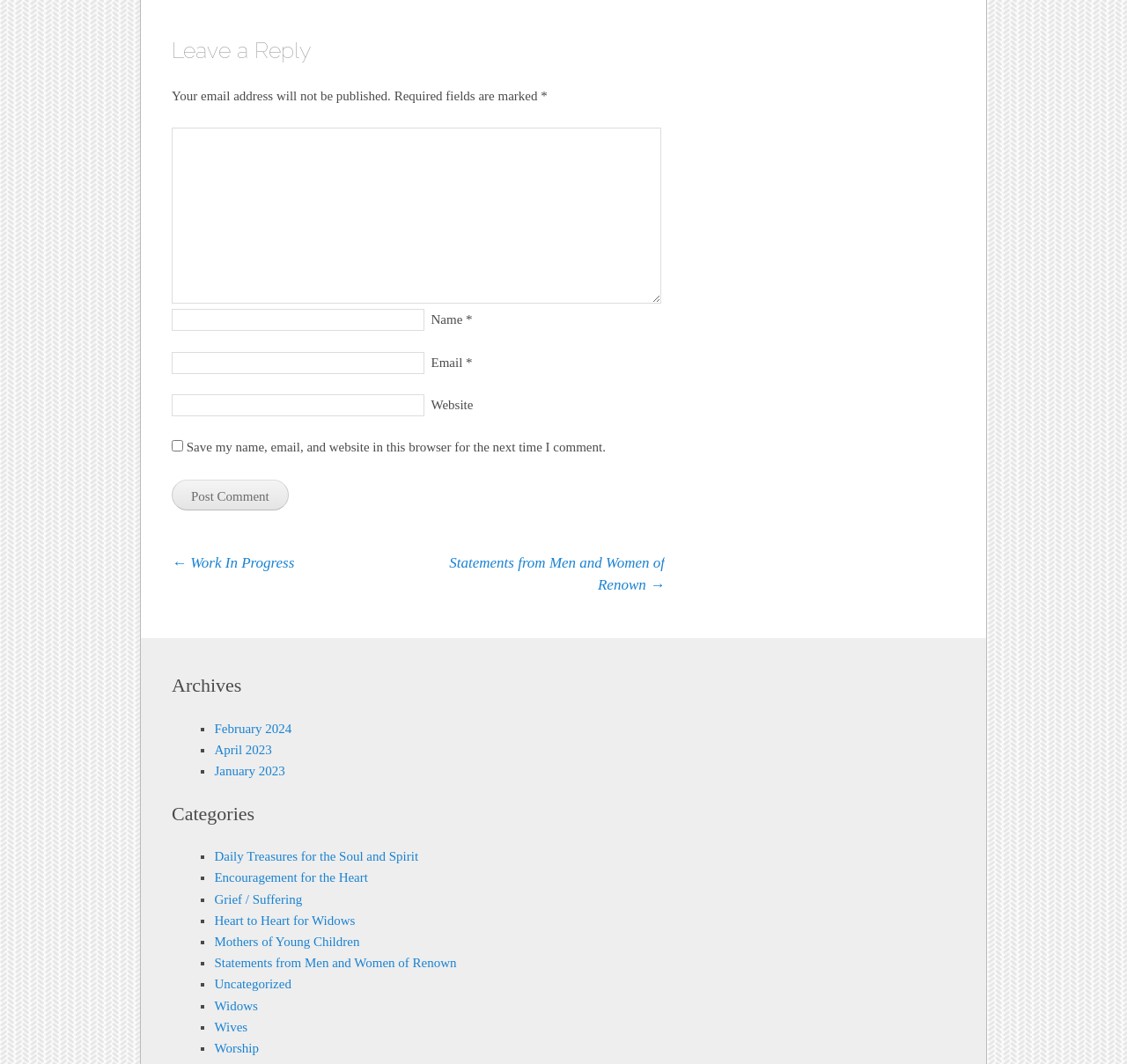How many categories are there?
Using the visual information, reply with a single word or short phrase.

10